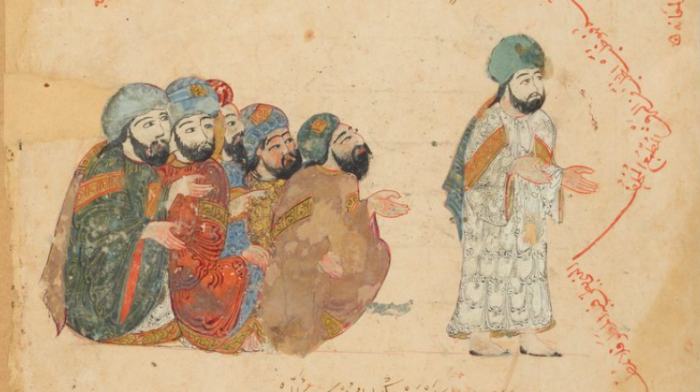Explain the image in detail, mentioning the main subjects and background elements.

The illustration depicts a scene from a manuscript, featuring a group of six figures in elaborate attire. The central figure stands slightly apart, gesturing as if imparting knowledge or guidance to the others who appear attentive and engaged. Each character is adorned in richly detailed garments, indicative of their status or role, showcasing vibrant colors and intricate patterns typically found in historical Arabic art. The background bears traces of script, enhancing the manuscript's scholarly context. This artwork exemplifies the cultural practices surrounding education and discussion in historical Islamic societies, particularly emphasizing the role of the shaykh or teacher in guiding his students. The specific manuscript, referenced as Ms Ar 5847 from the Bibliothèque Nationale in Paris, adds to its significance as a document of intellectual heritage and artistic expression.